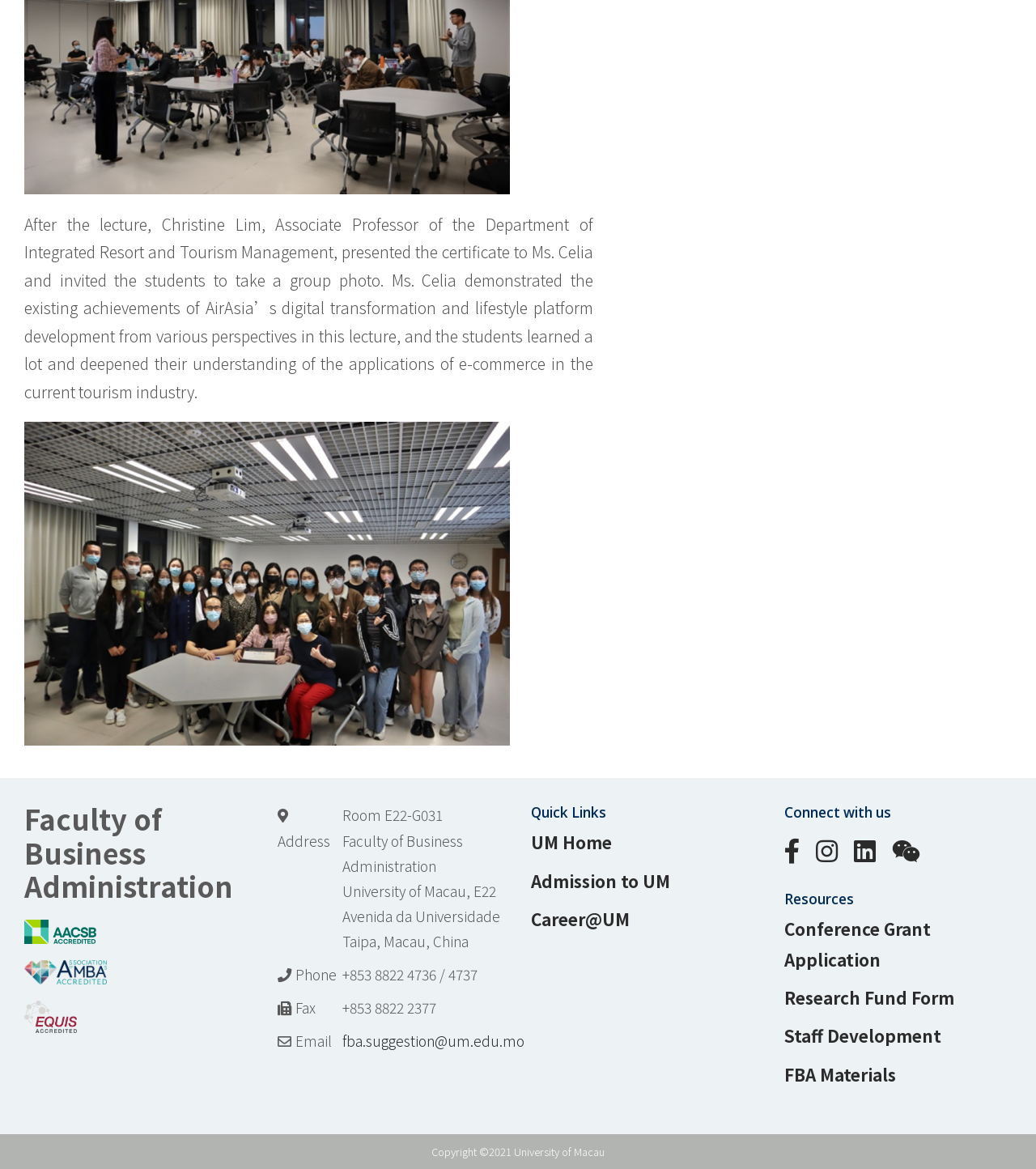Give a one-word or short phrase answer to the question: 
What is the name of the faculty?

Faculty of Business Administration